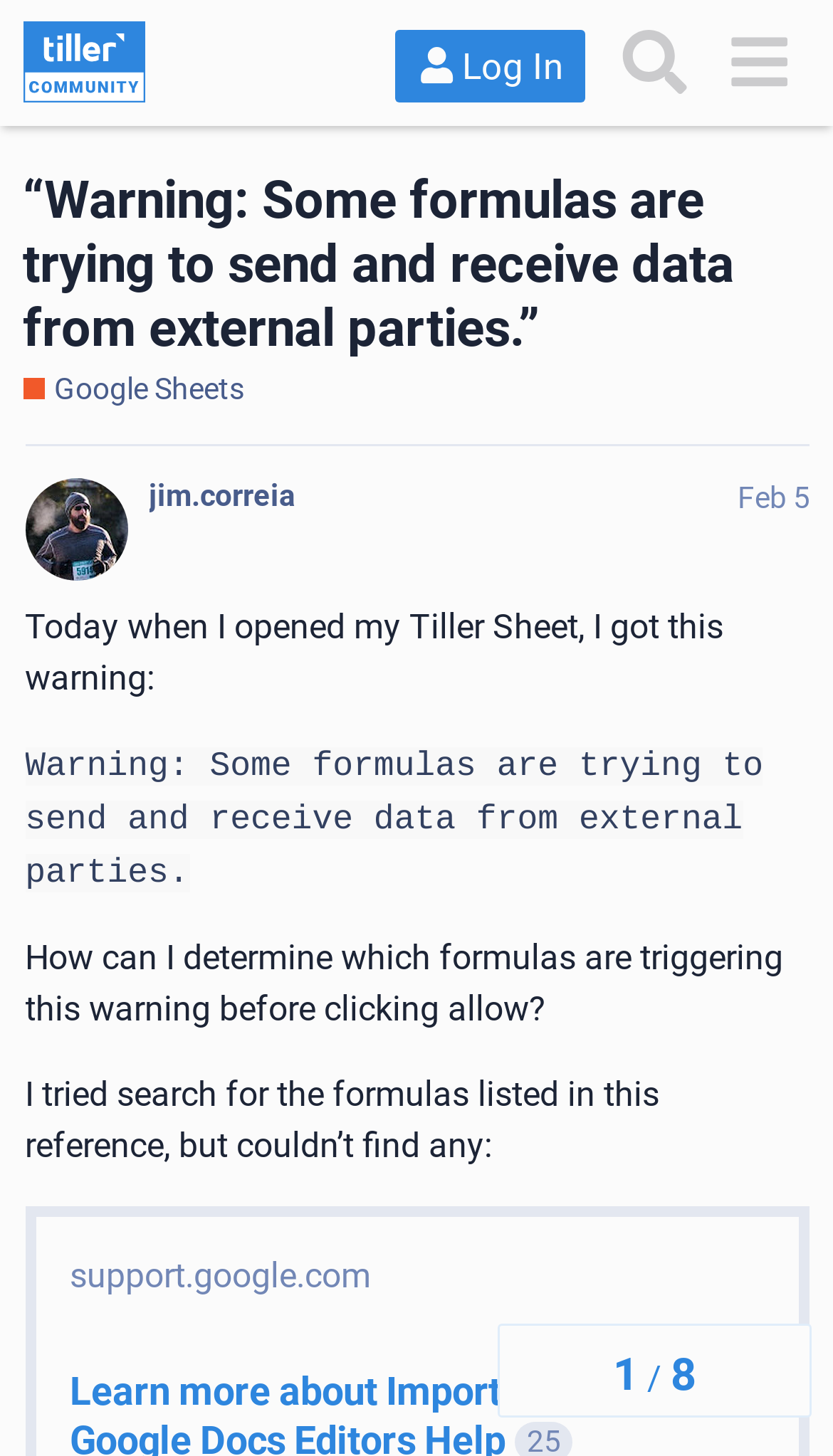What is the date and time of the post?
Look at the image and construct a detailed response to the question.

I found the date and time by looking at the link element with the text 'Feb 5' and its corresponding generic element with the text 'Feb 5, 2024 3:13 am'.